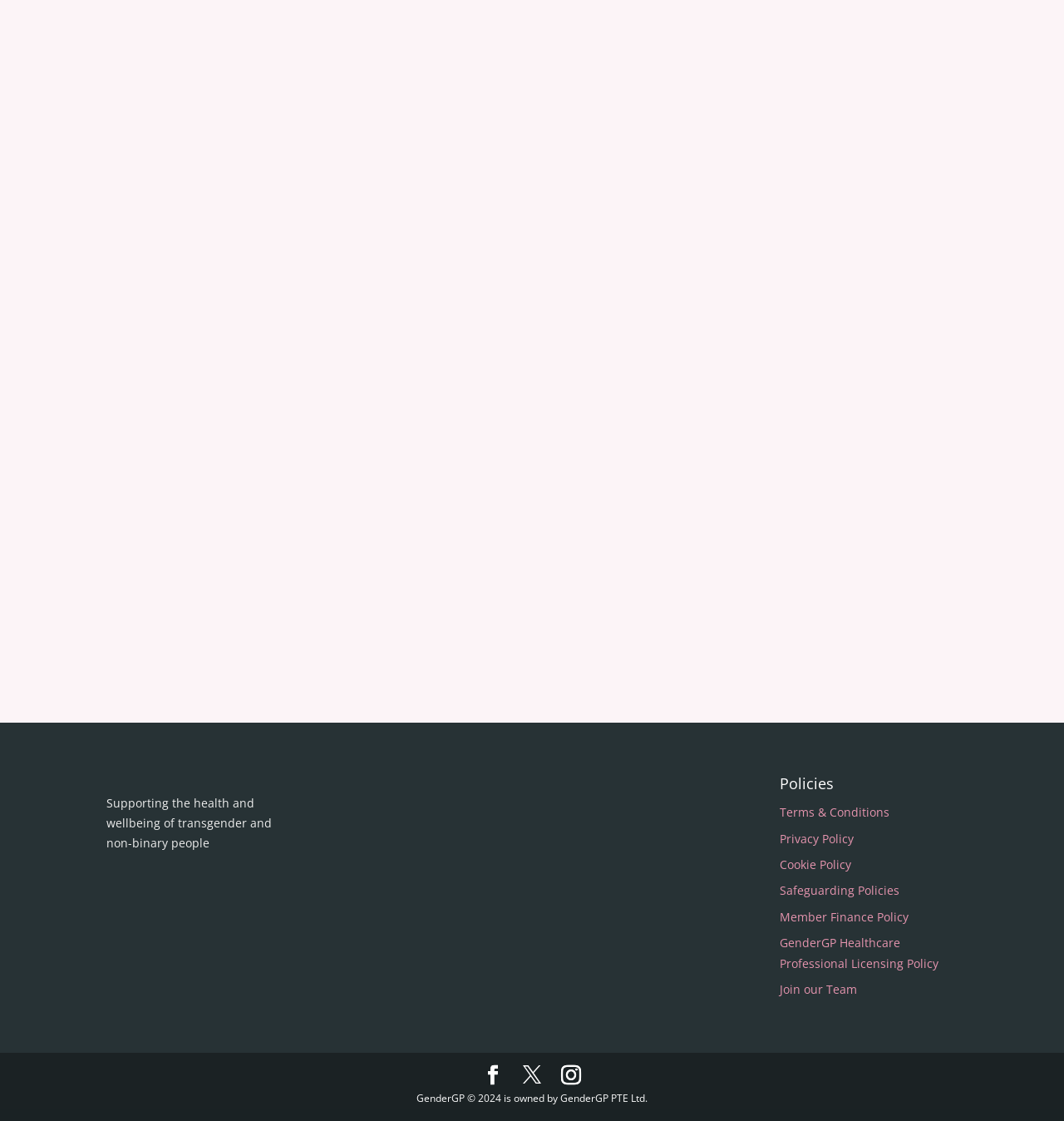Determine the bounding box coordinates for the area you should click to complete the following instruction: "Check the GenderGP social media page".

[0.454, 0.95, 0.473, 0.968]